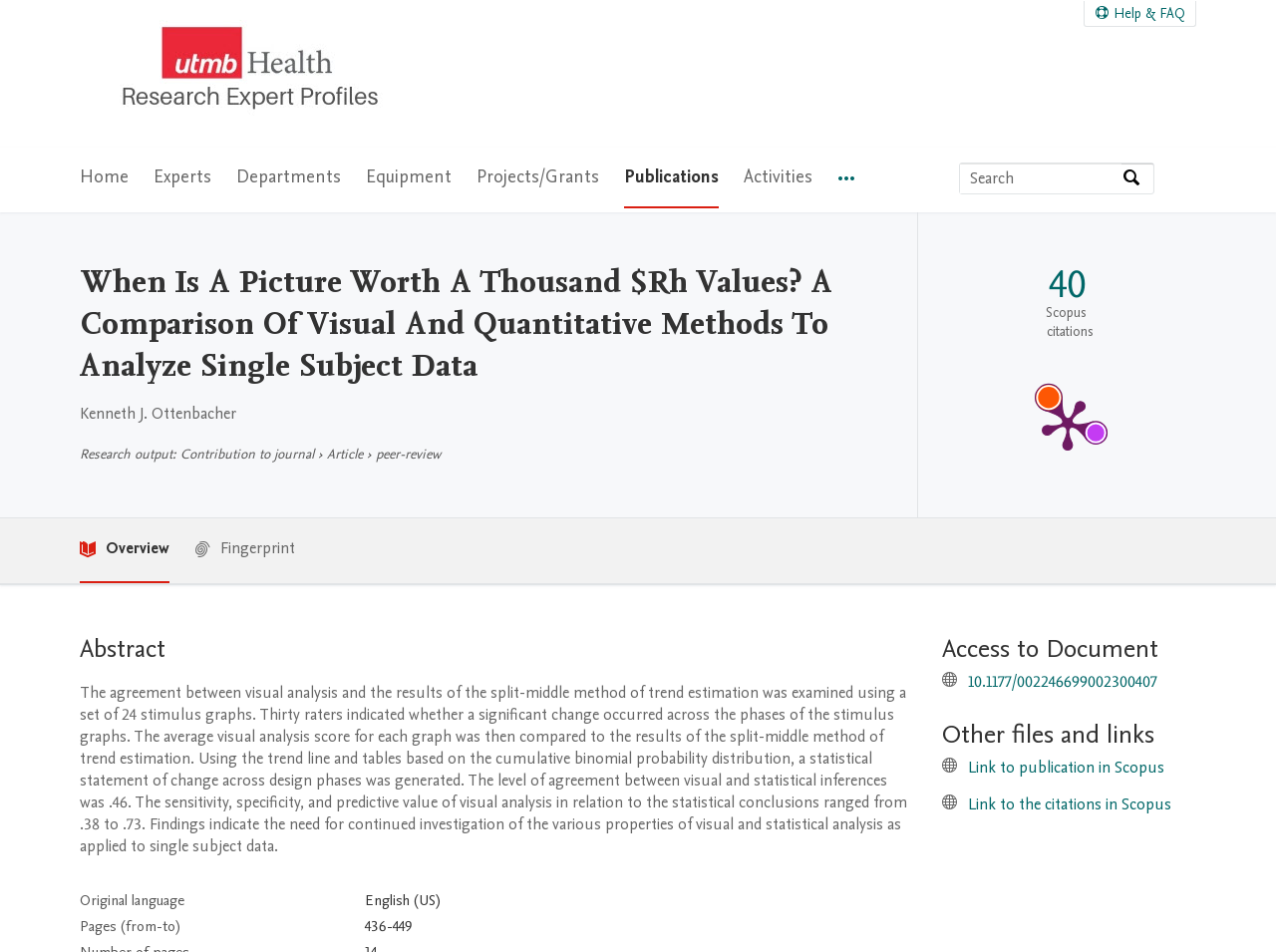Can you identify and provide the main heading of the webpage?

When Is A Picture Worth A Thousand $Rh Values? A Comparison Of Visual And Quantitative Methods To Analyze Single Subject Data